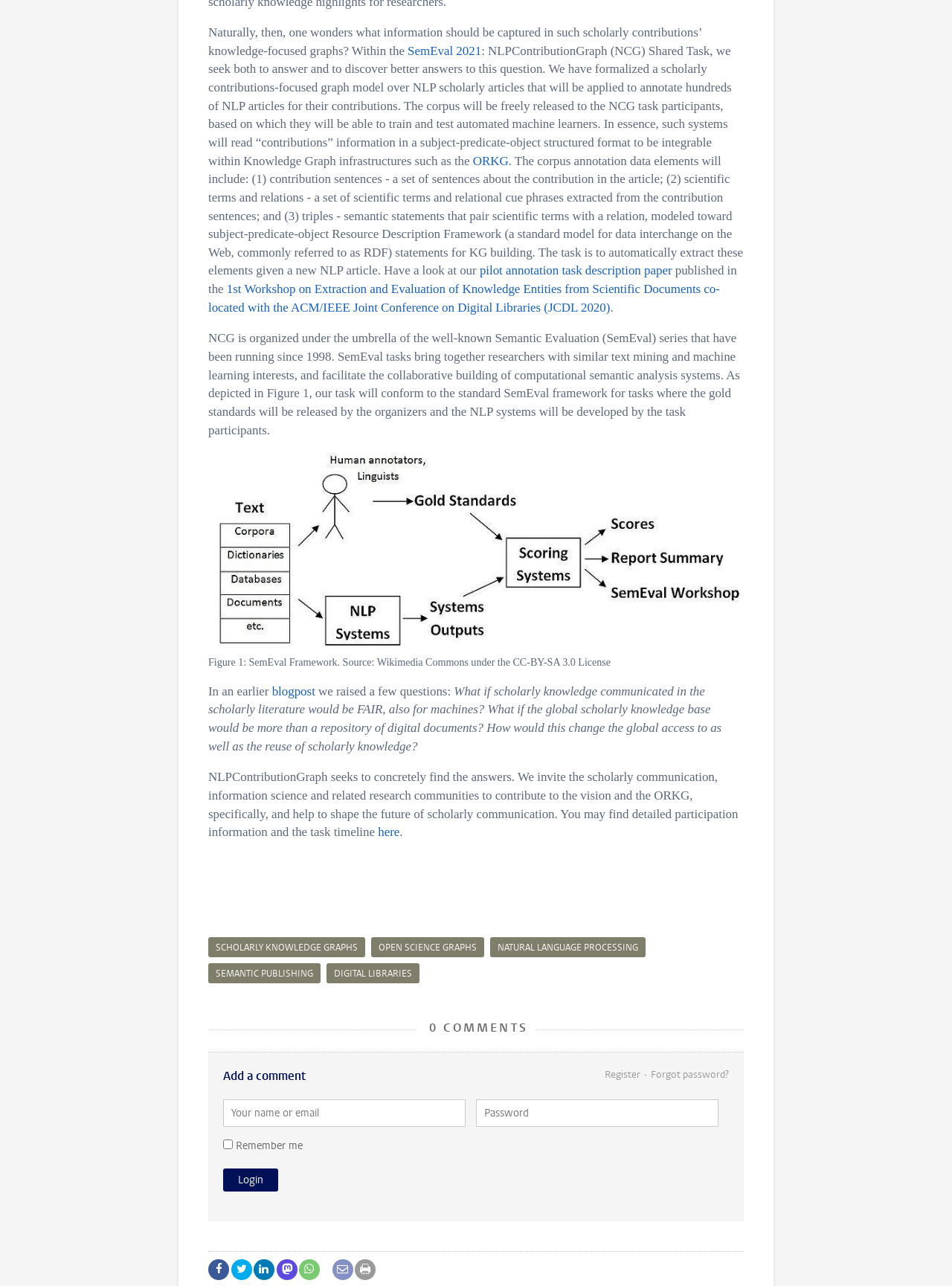What is the name of the workshop where the pilot annotation task description paper was published? Based on the screenshot, please respond with a single word or phrase.

1st Workshop on Extraction and Evaluation of Knowledge Entities from Scientific Documents